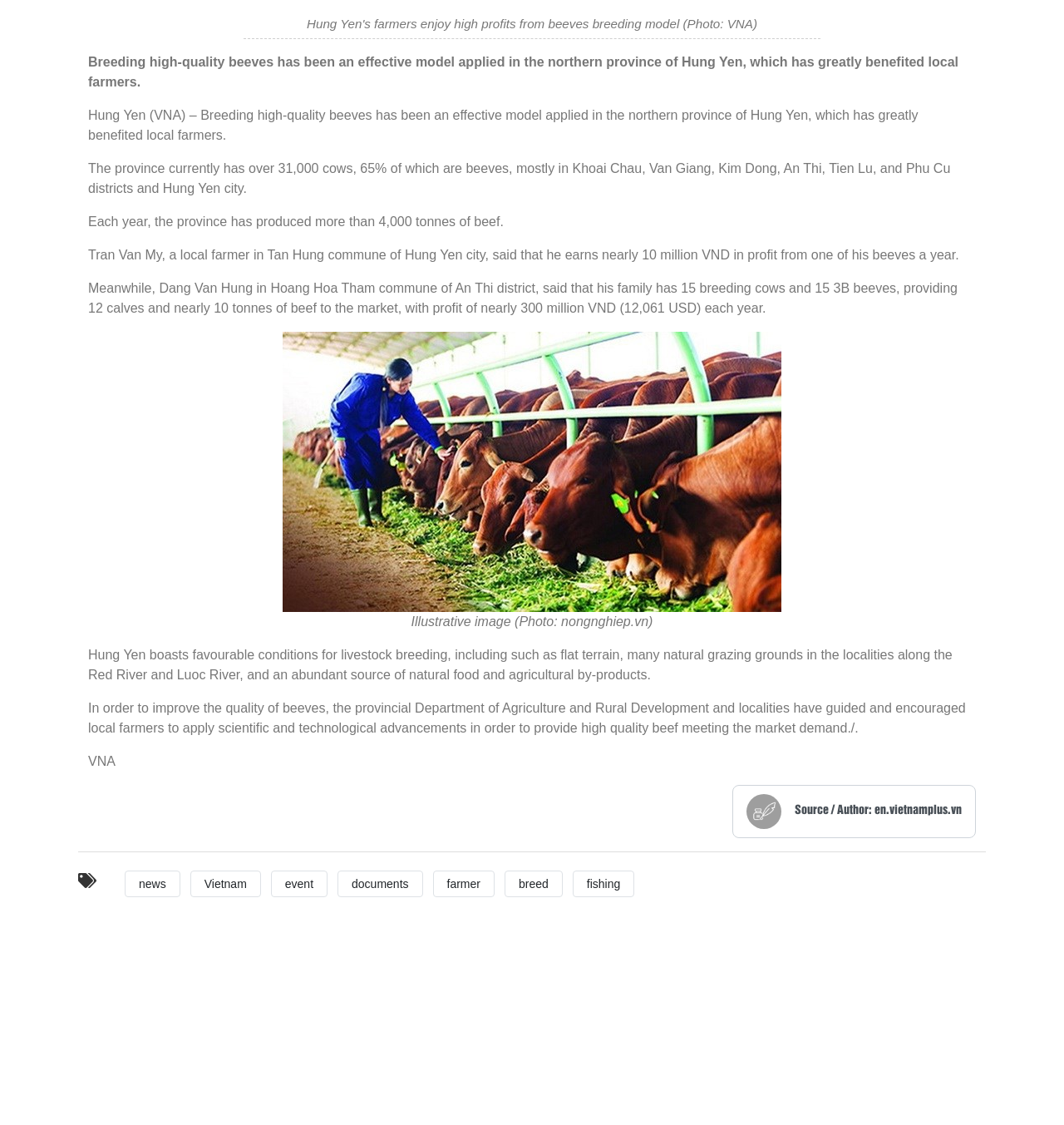What is the source of the article?
Using the information from the image, provide a comprehensive answer to the question.

The source of the article is mentioned at the bottom of the page, which is en.vietnamplus.vn.